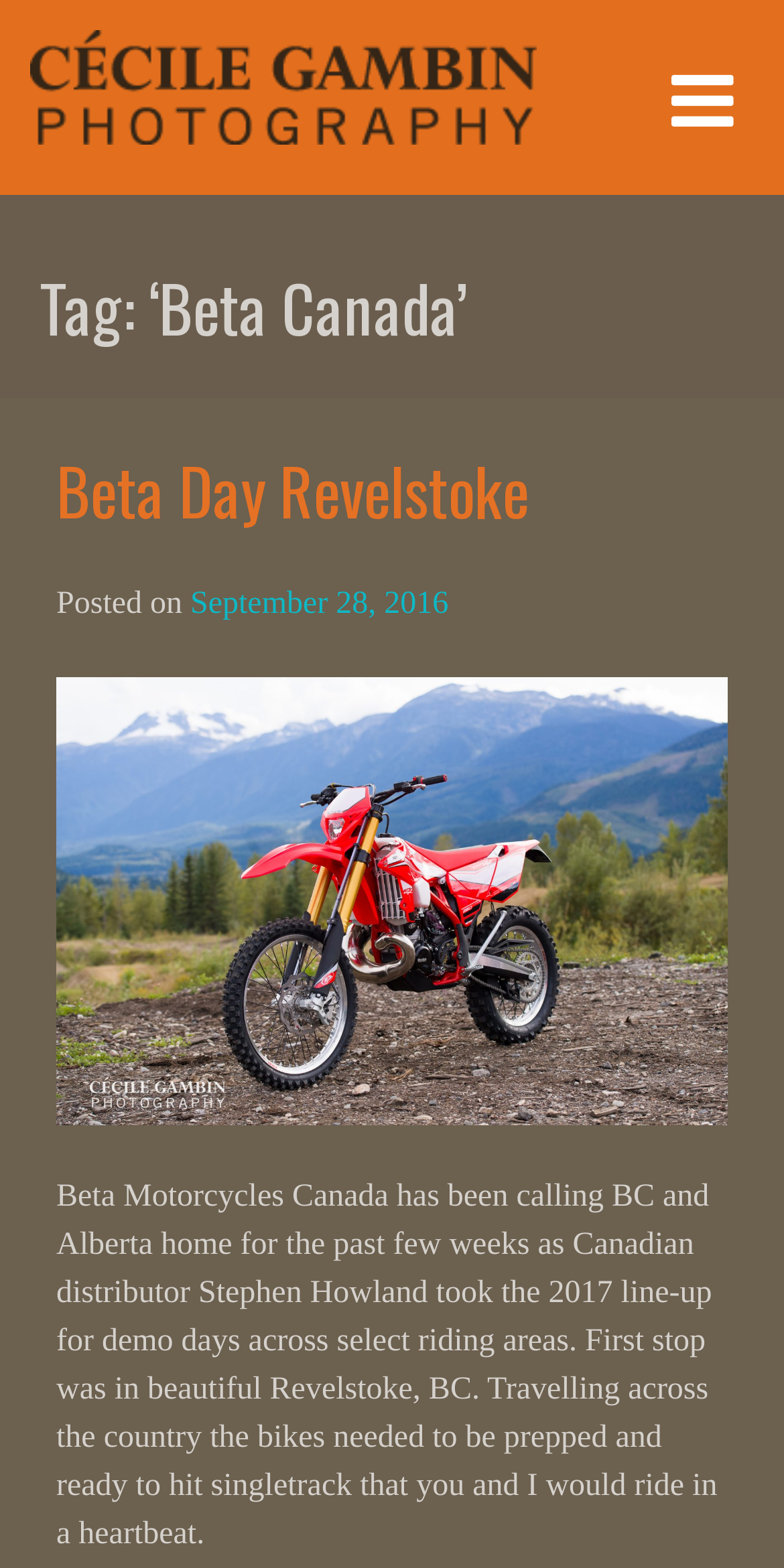Answer the question in one word or a short phrase:
Where was the first demo day held?

Revelstoke, BC